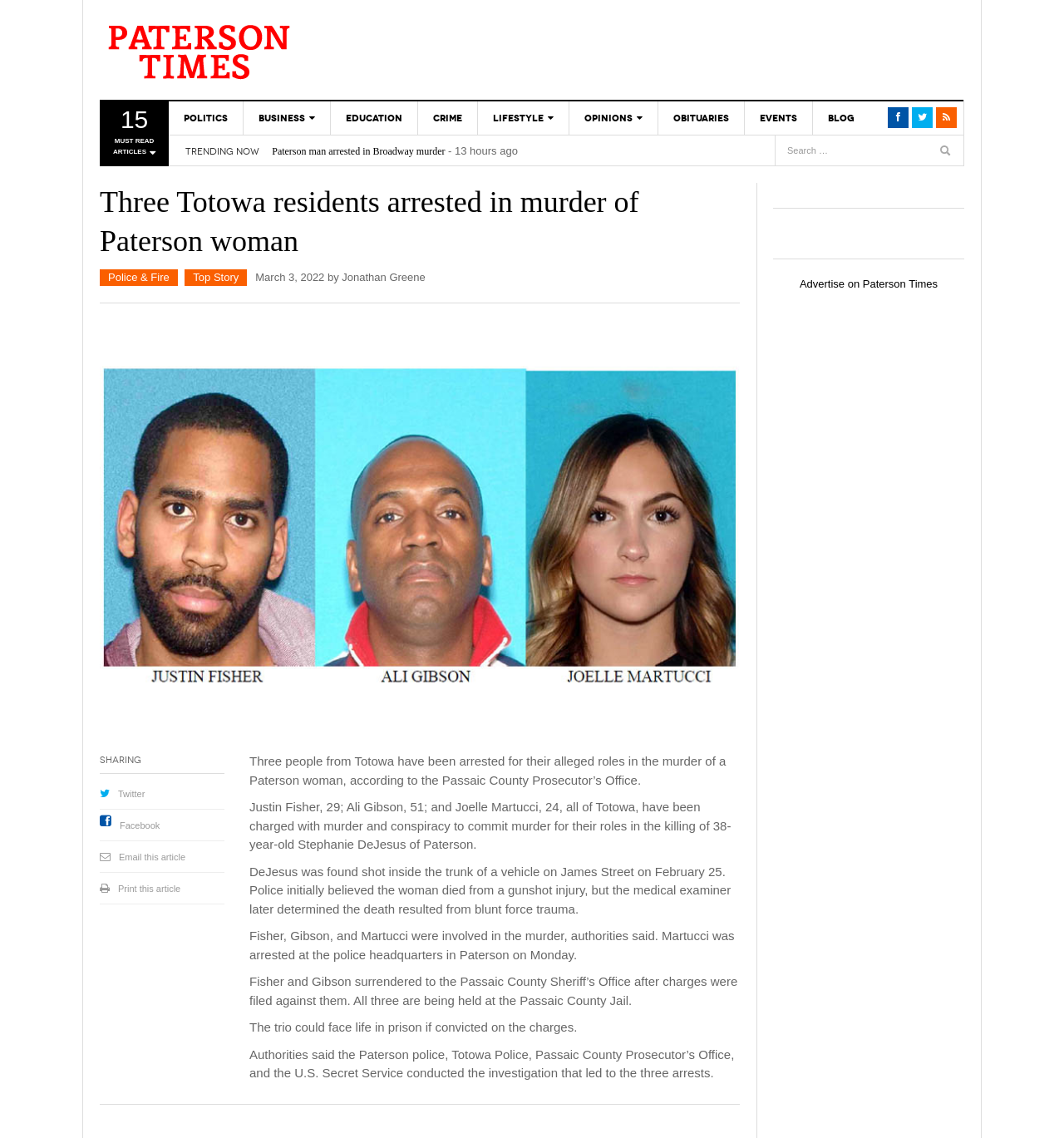Please examine the image and provide a detailed answer to the question: What is the name of the woman who was murdered?

The article states that the three arrested individuals were charged with the murder of 38-year-old Stephanie DeJesus of Paterson.